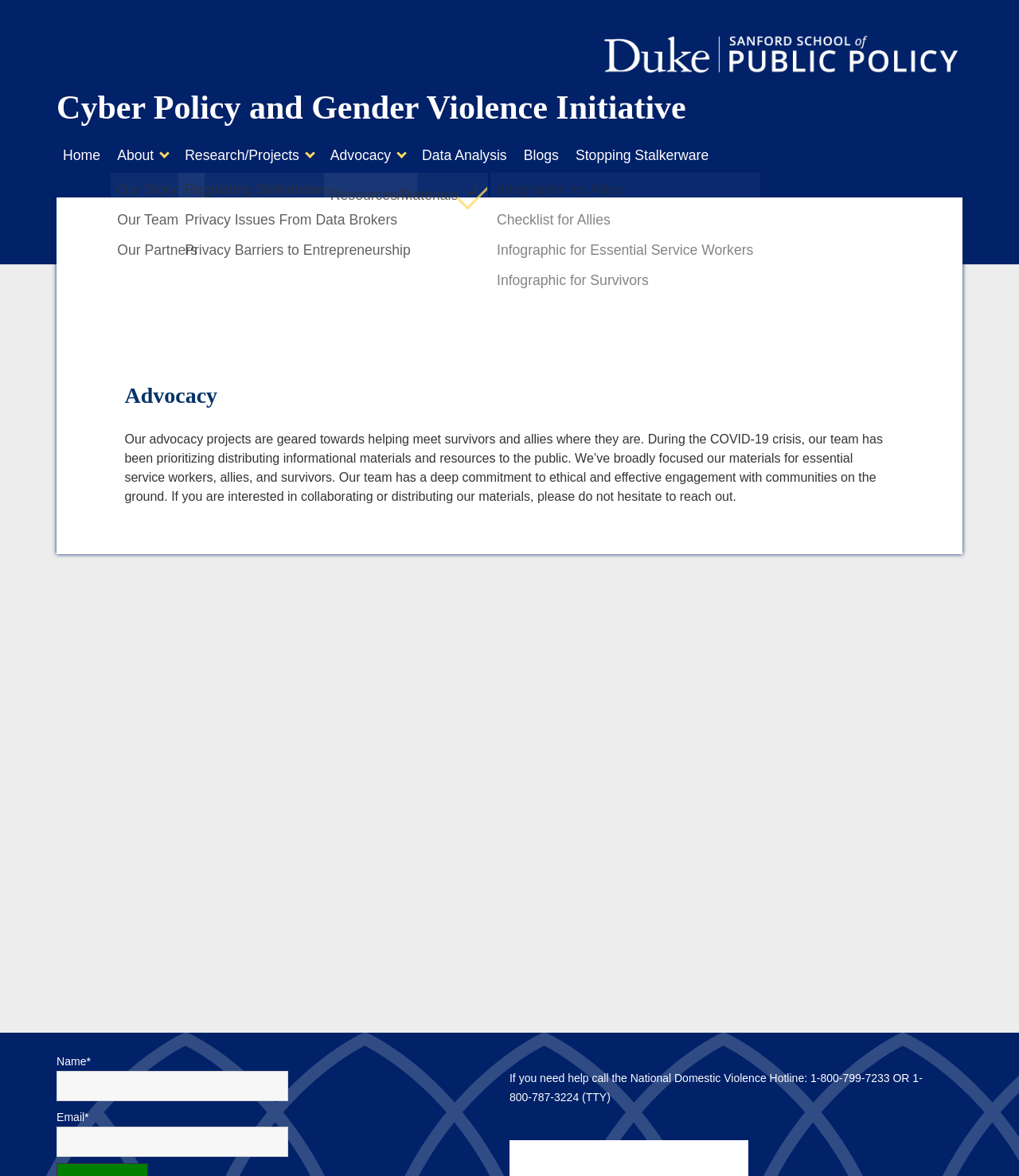Identify the bounding box coordinates of the region that needs to be clicked to carry out this instruction: "Learn about the Advocacy projects". Provide these coordinates as four float numbers ranging from 0 to 1, i.e., [left, top, right, bottom].

[0.34, 0.122, 0.426, 0.144]